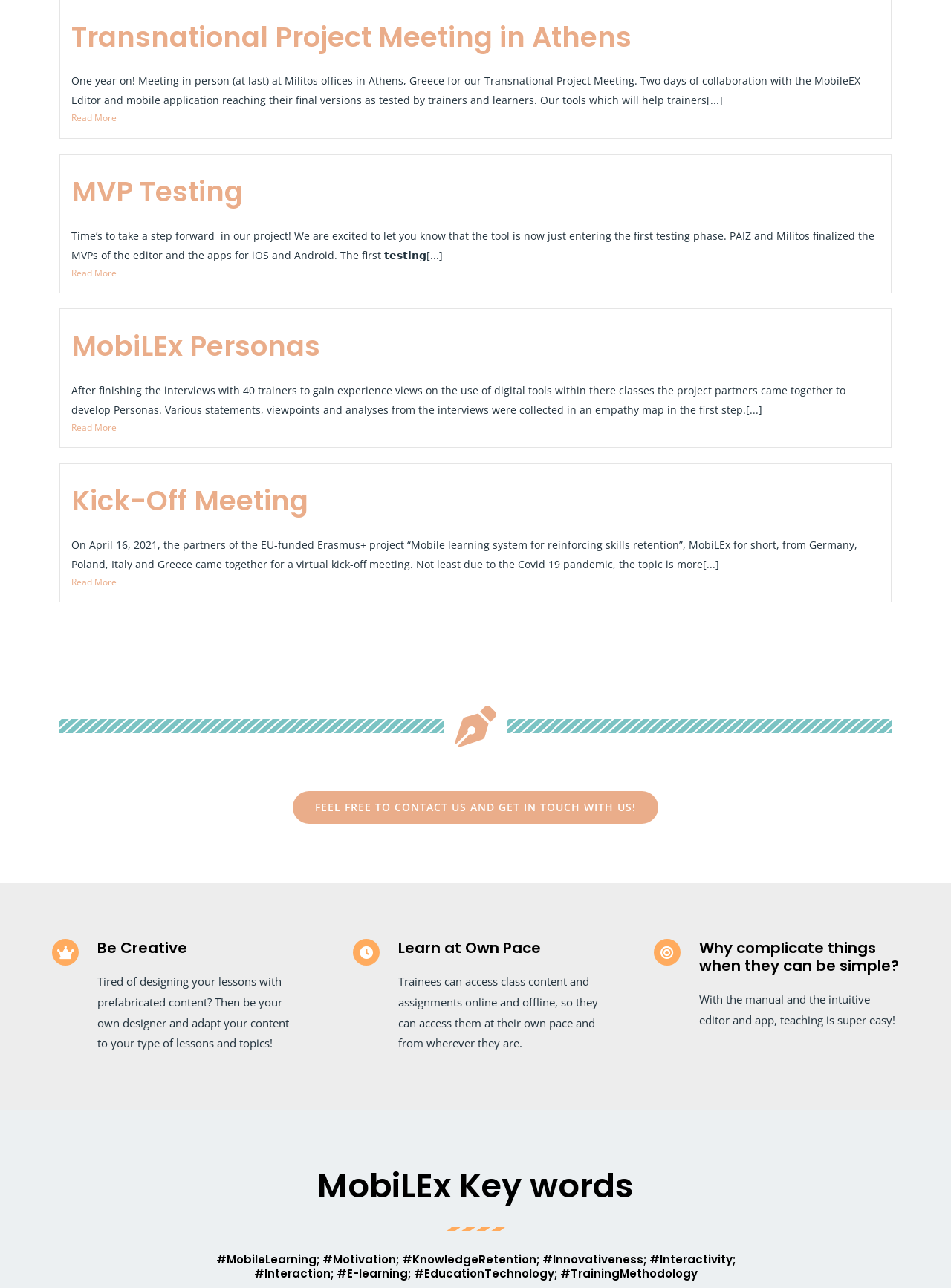Find the bounding box coordinates for the HTML element specified by: "Transnational Project Meeting in Athens".

[0.075, 0.014, 0.664, 0.044]